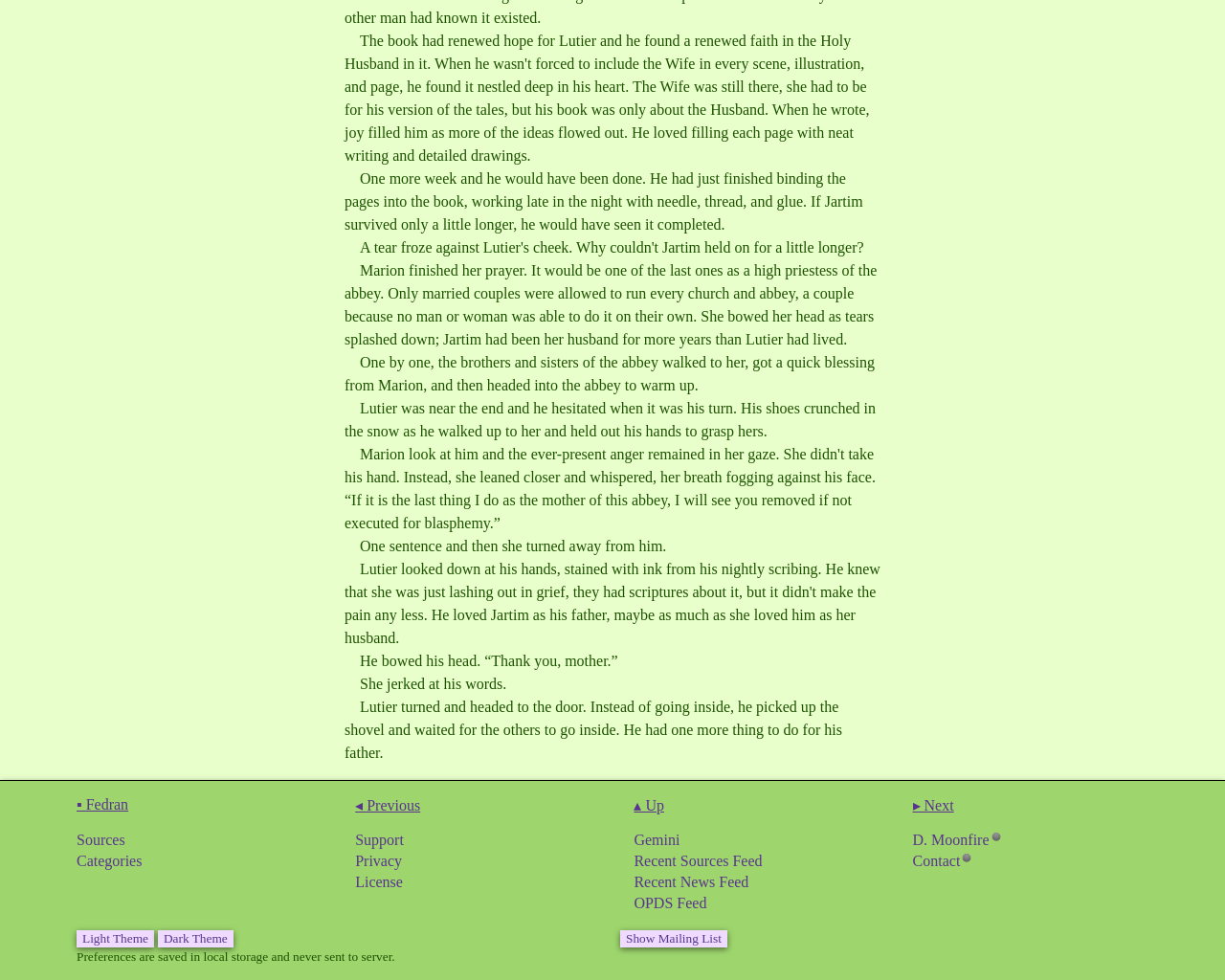Provide your answer in a single word or phrase: 
What is the theme of the story?

Religious